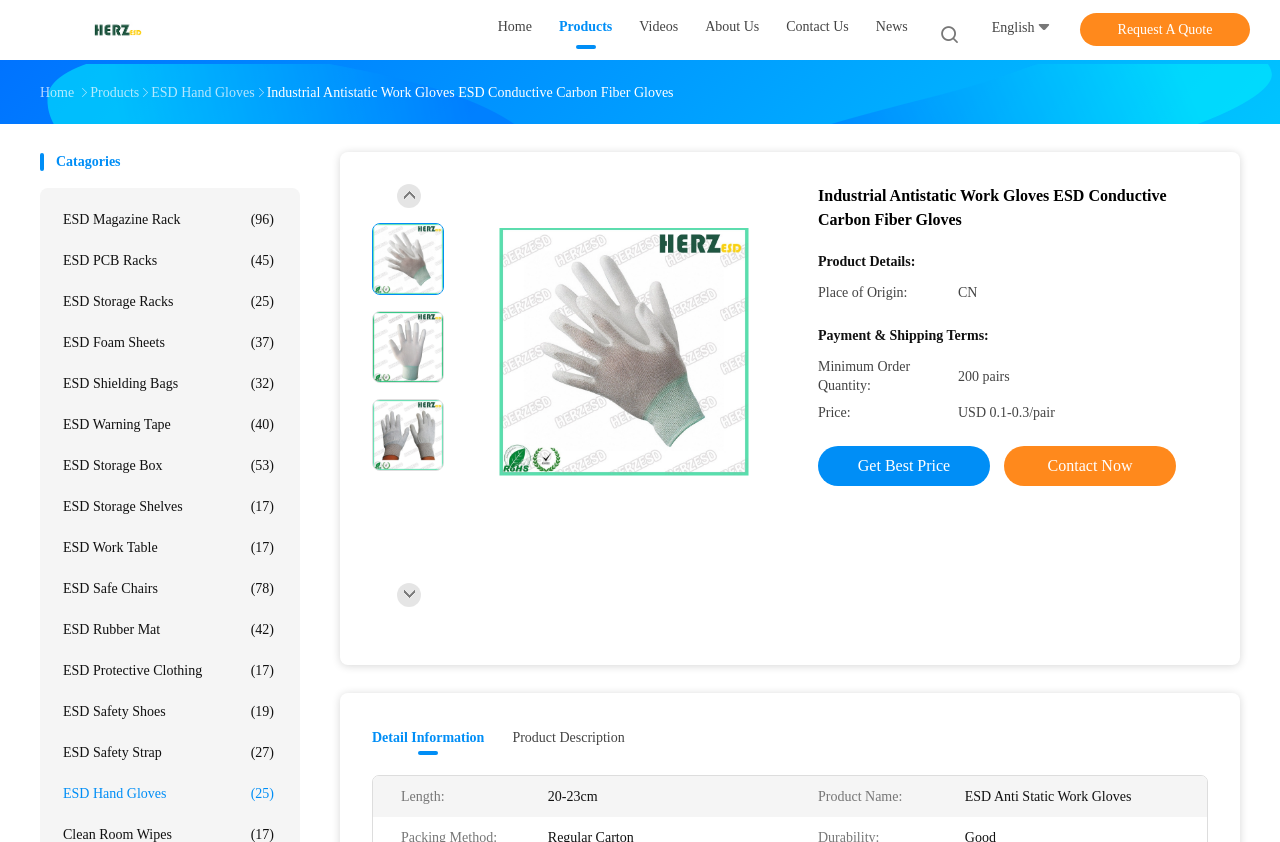Highlight the bounding box coordinates of the region I should click on to meet the following instruction: "Click on the 'Home' link at the top".

[0.389, 0.02, 0.416, 0.051]